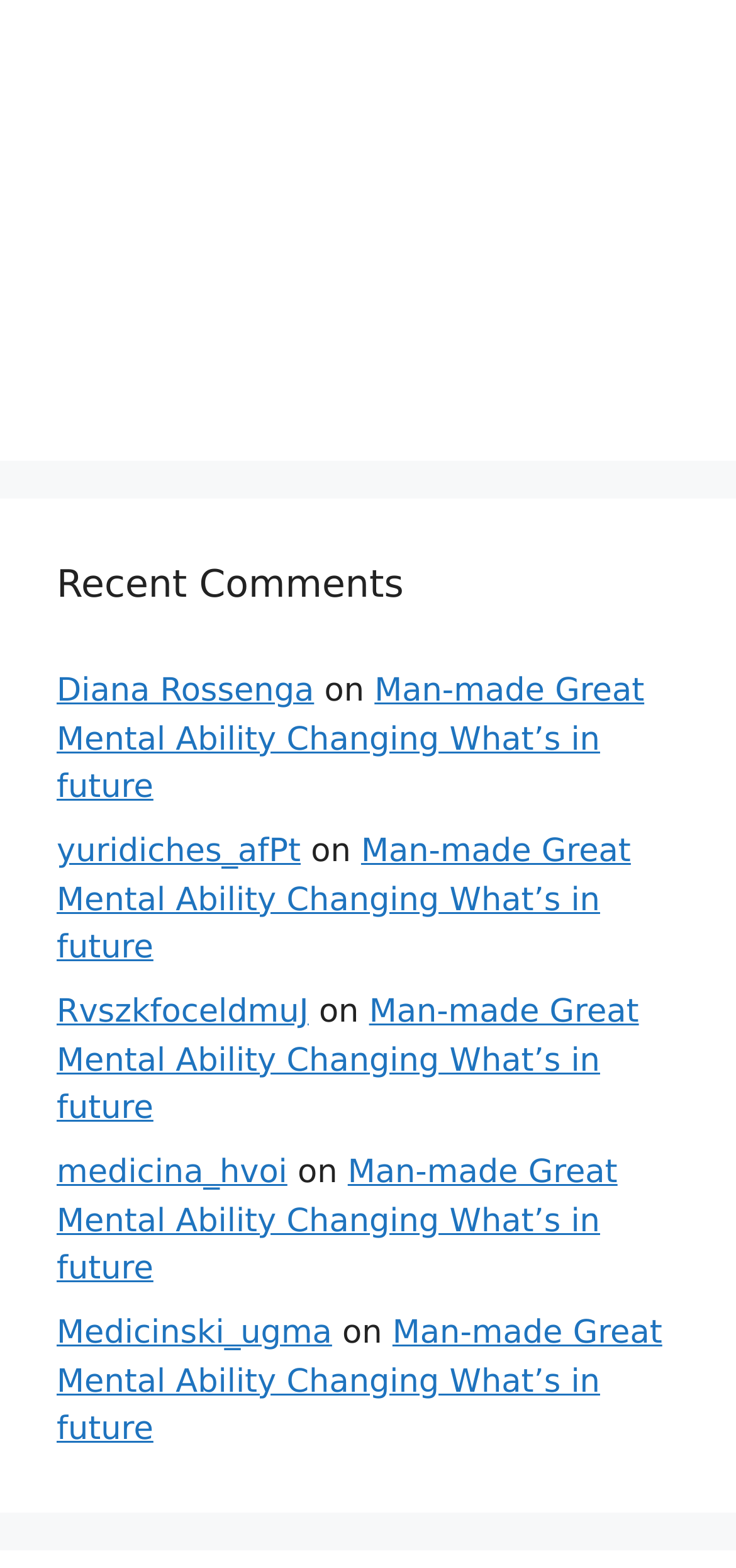How many comments are listed?
Using the picture, provide a one-word or short phrase answer.

6